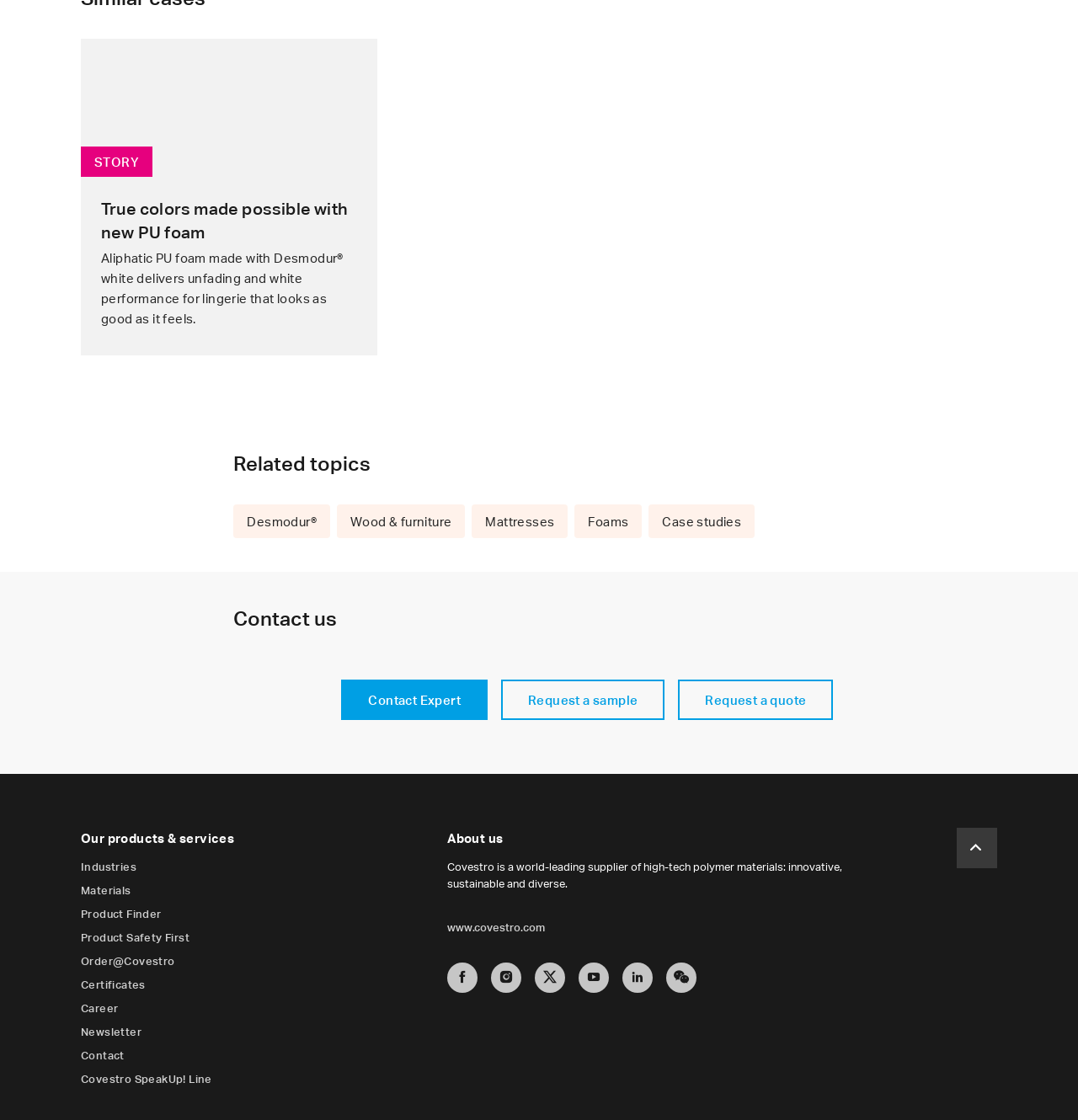Based on the image, provide a detailed response to the question:
What are the social media links?

The social media links are located at the bottom of the webpage, which include Facebook, Twitter, LinkedIn, and YouTube, allowing users to connect with Covestro on these platforms.